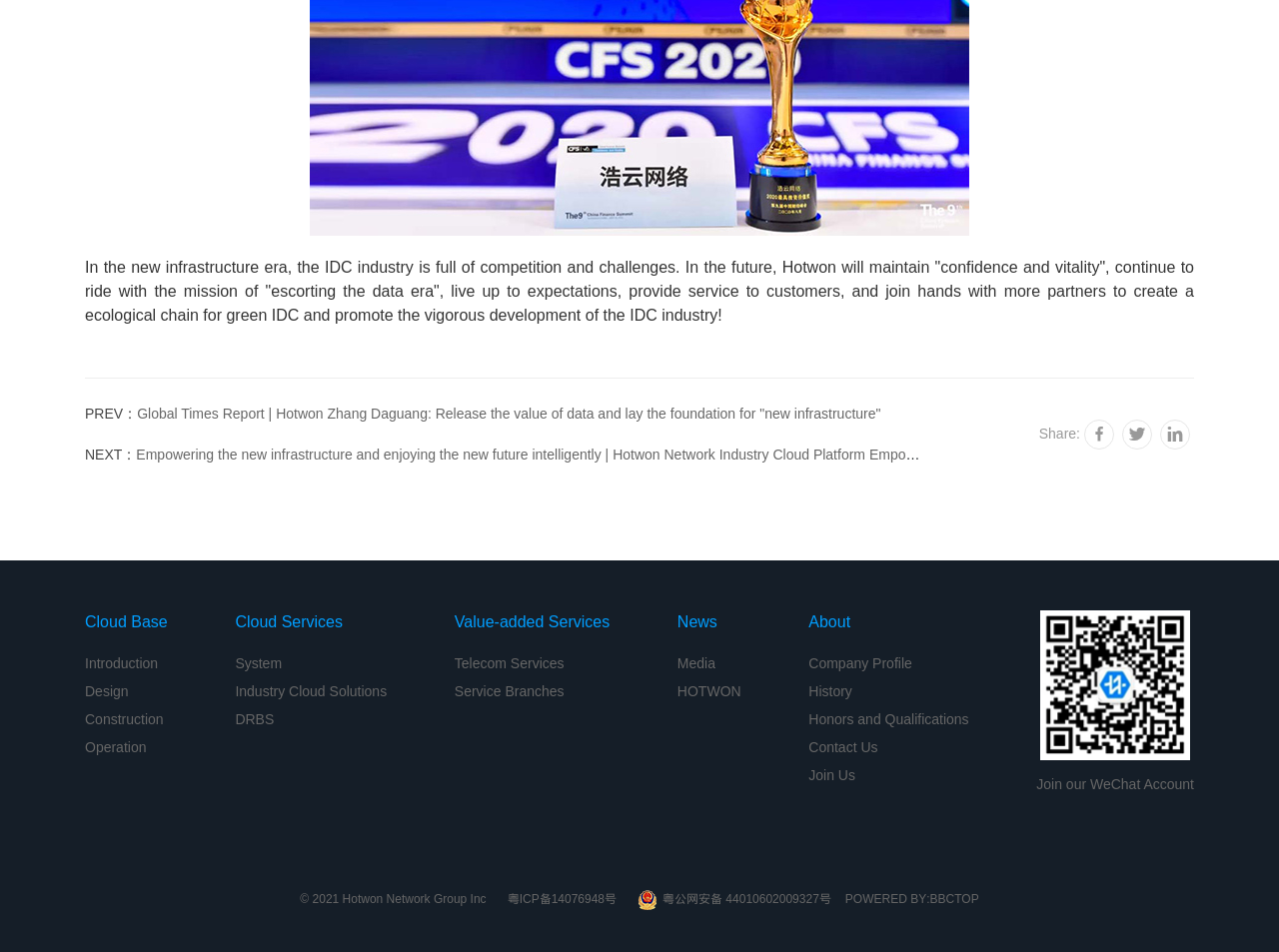What is the company's mission?
Please ensure your answer is as detailed and informative as possible.

The company's mission is mentioned in the first paragraph of the webpage, which states that Hotwon will maintain 'confidence and vitality', continue to ride with the mission of 'escorting the data era', live up to expectations, provide service to customers, and join hands with more partners to create a ecological chain for green IDC and promote the vigorous development of the IDC industry.